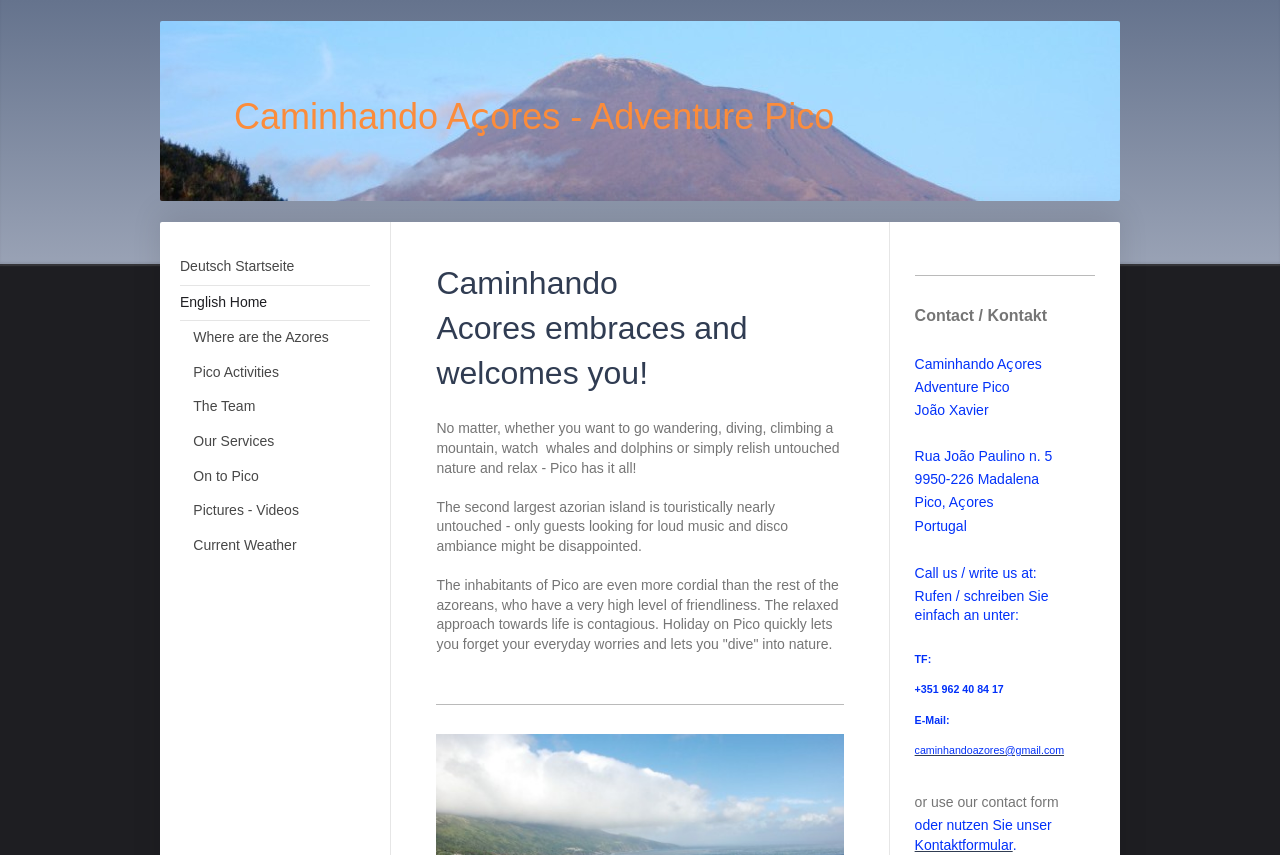Utilize the details in the image to give a detailed response to the question: What is the name of the island being promoted?

Based on the webpage content, specifically the text 'Caminhando Acores - Adventure Pico' and 'Pico Activities', it can be inferred that the island being promoted is Pico.